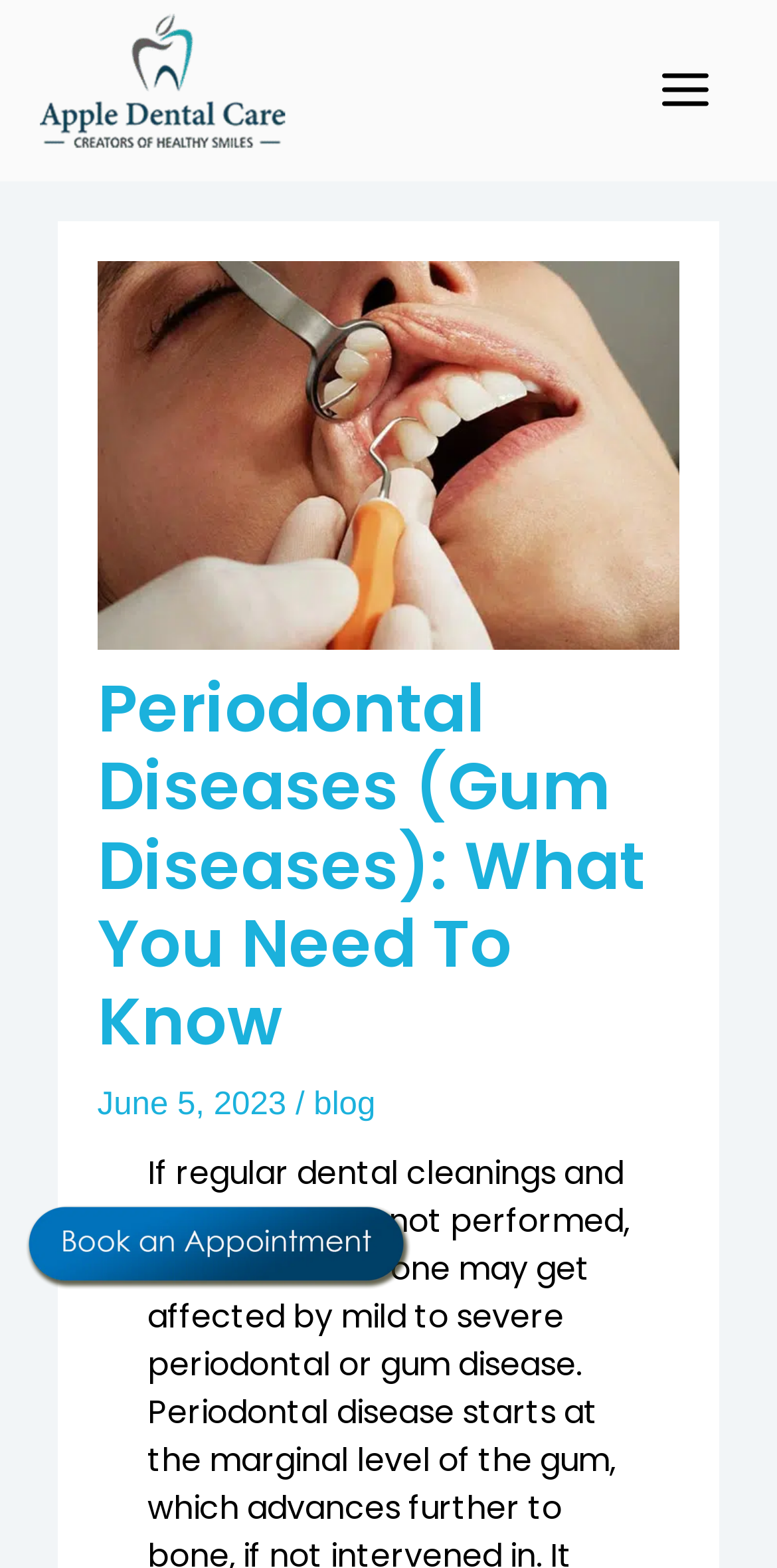By analyzing the image, answer the following question with a detailed response: How many links are there in the main menu?

I counted the number of links under the 'Main Menu' button, which are 'tooth extraction treatment near me' and 'General dental services in kelowna', to get the answer.